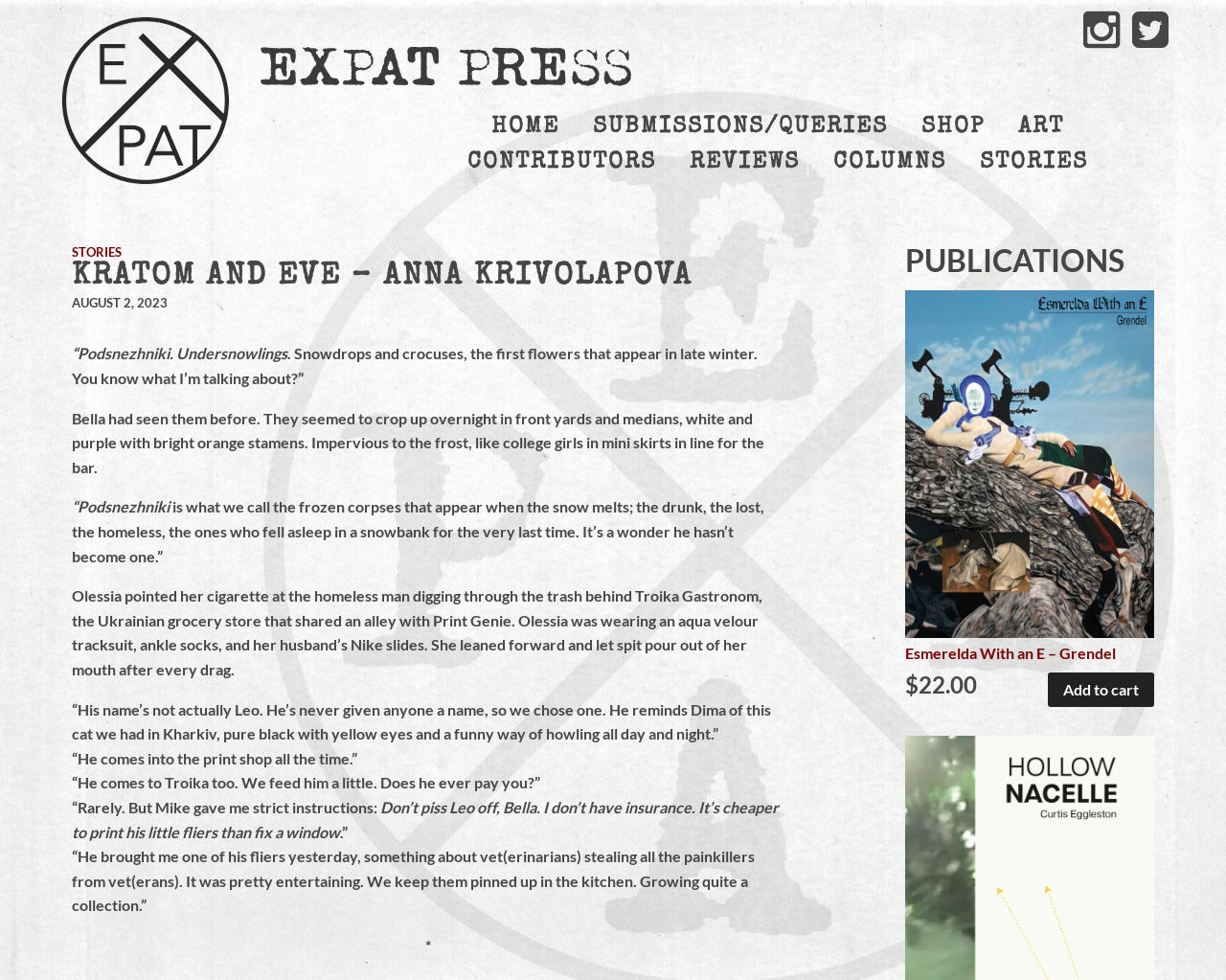Please identify the coordinates of the bounding box that should be clicked to fulfill this instruction: "Click on the 'SHARE ARTICLE' button".

None